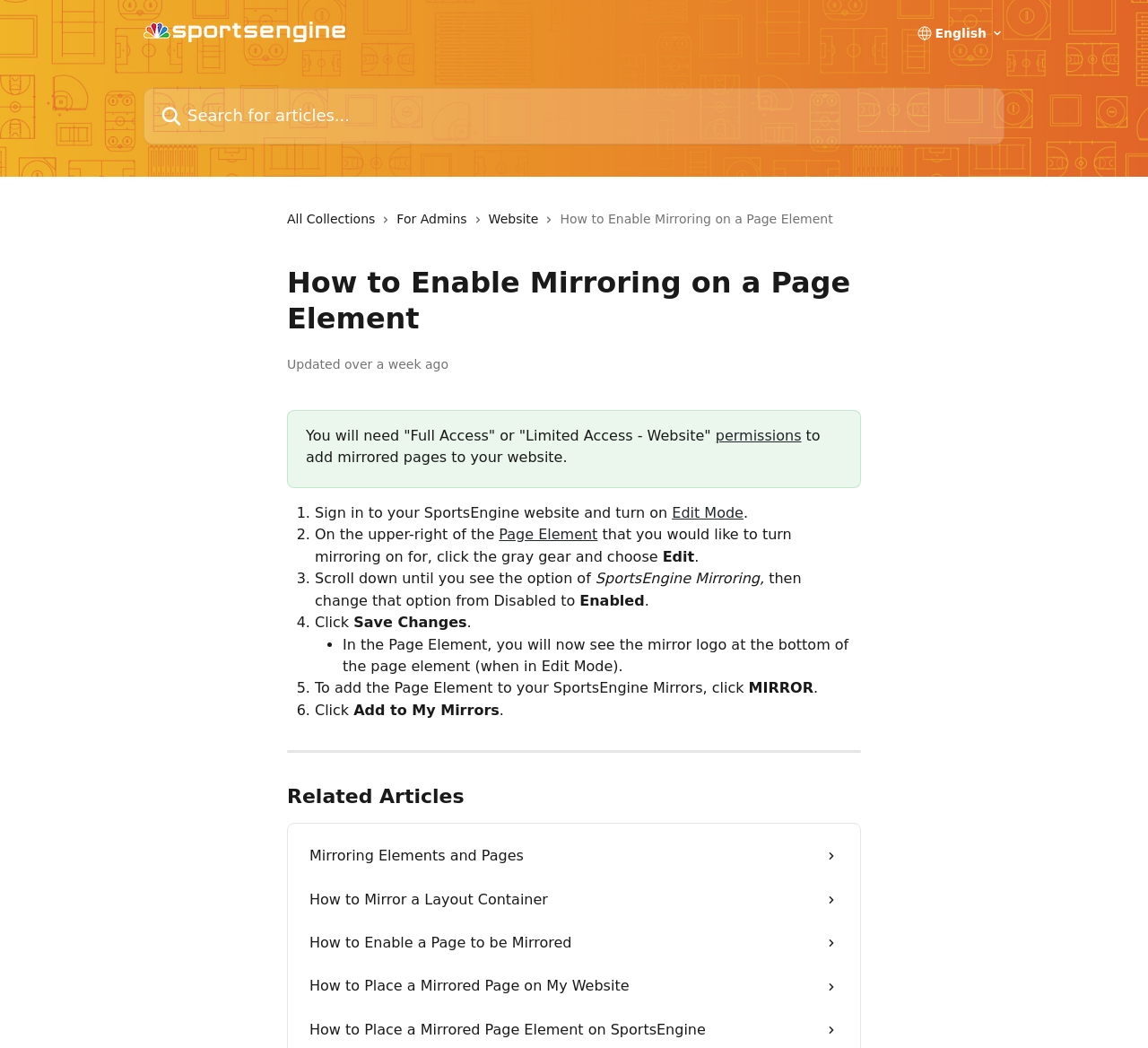Please determine the bounding box coordinates for the UI element described here. Use the format (top-left x, top-left y, bottom-right x, bottom-right y) with values bounded between 0 and 1: Website

[0.425, 0.199, 0.475, 0.218]